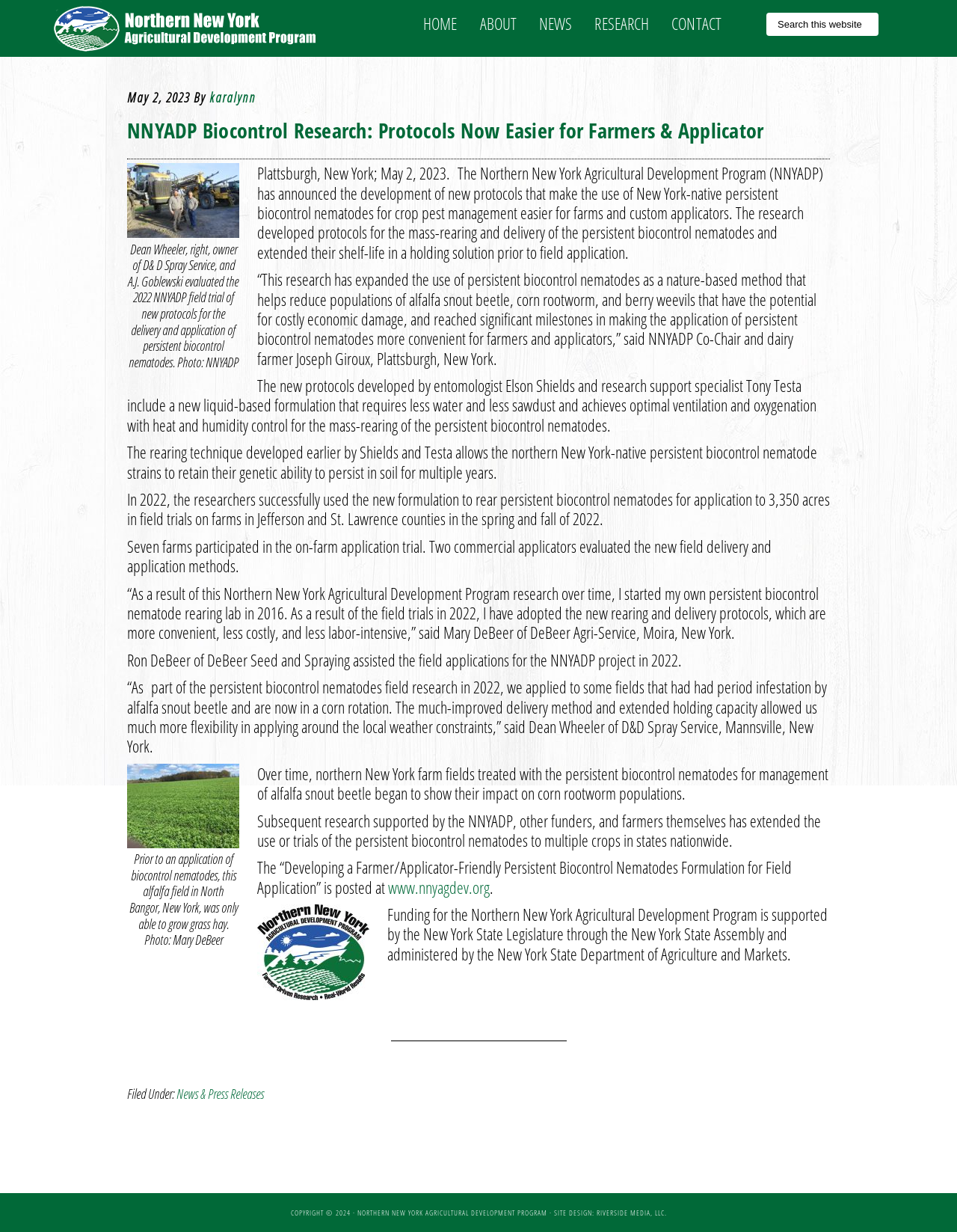Please locate the bounding box coordinates of the element that needs to be clicked to achieve the following instruction: "Click the HOME link". The coordinates should be four float numbers between 0 and 1, i.e., [left, top, right, bottom].

[0.431, 0.0, 0.49, 0.039]